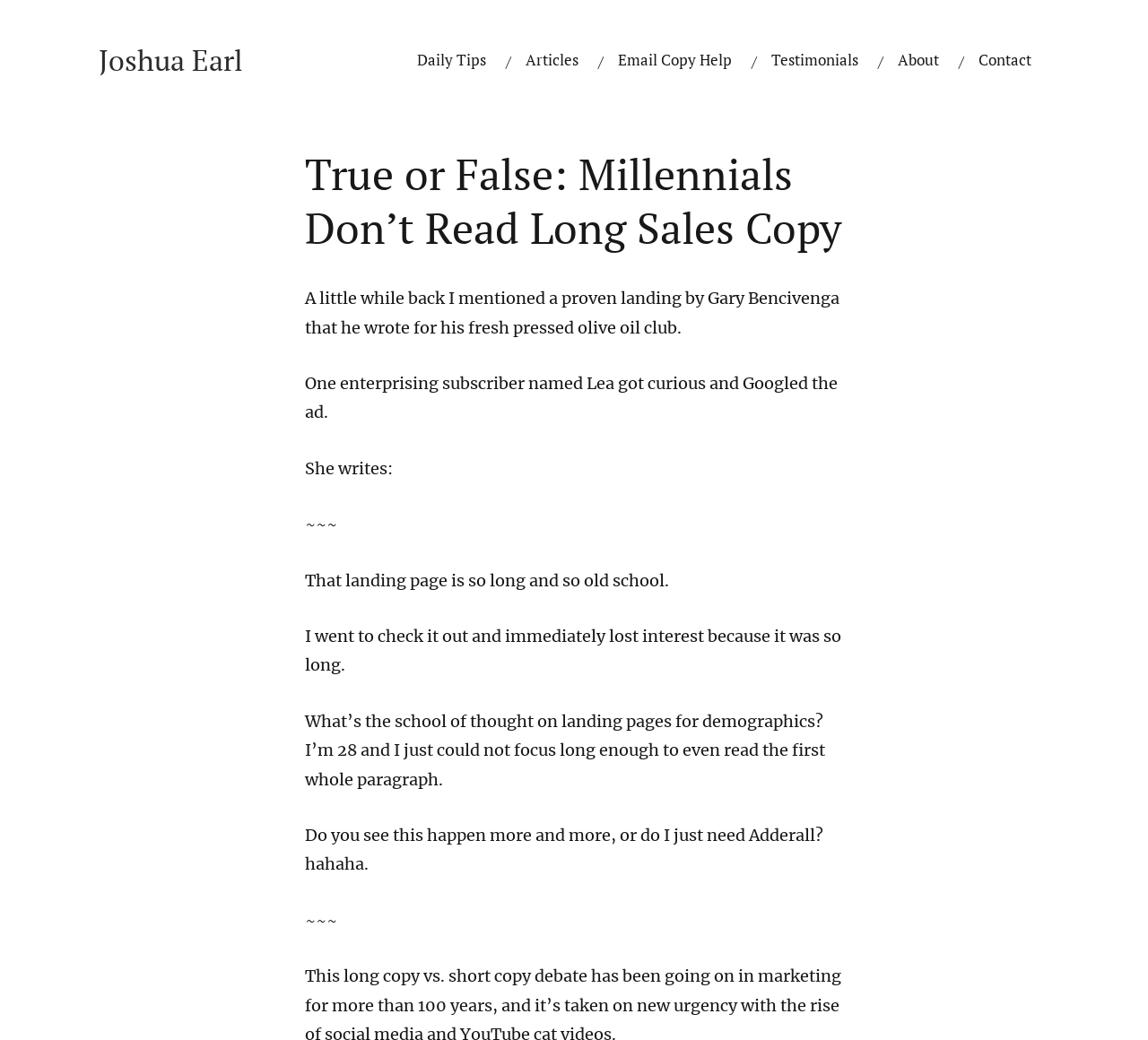What is the author's name?
Answer the question in a detailed and comprehensive manner.

The author's name is mentioned as a link at the top of the page, which is 'Joshua Earl'.